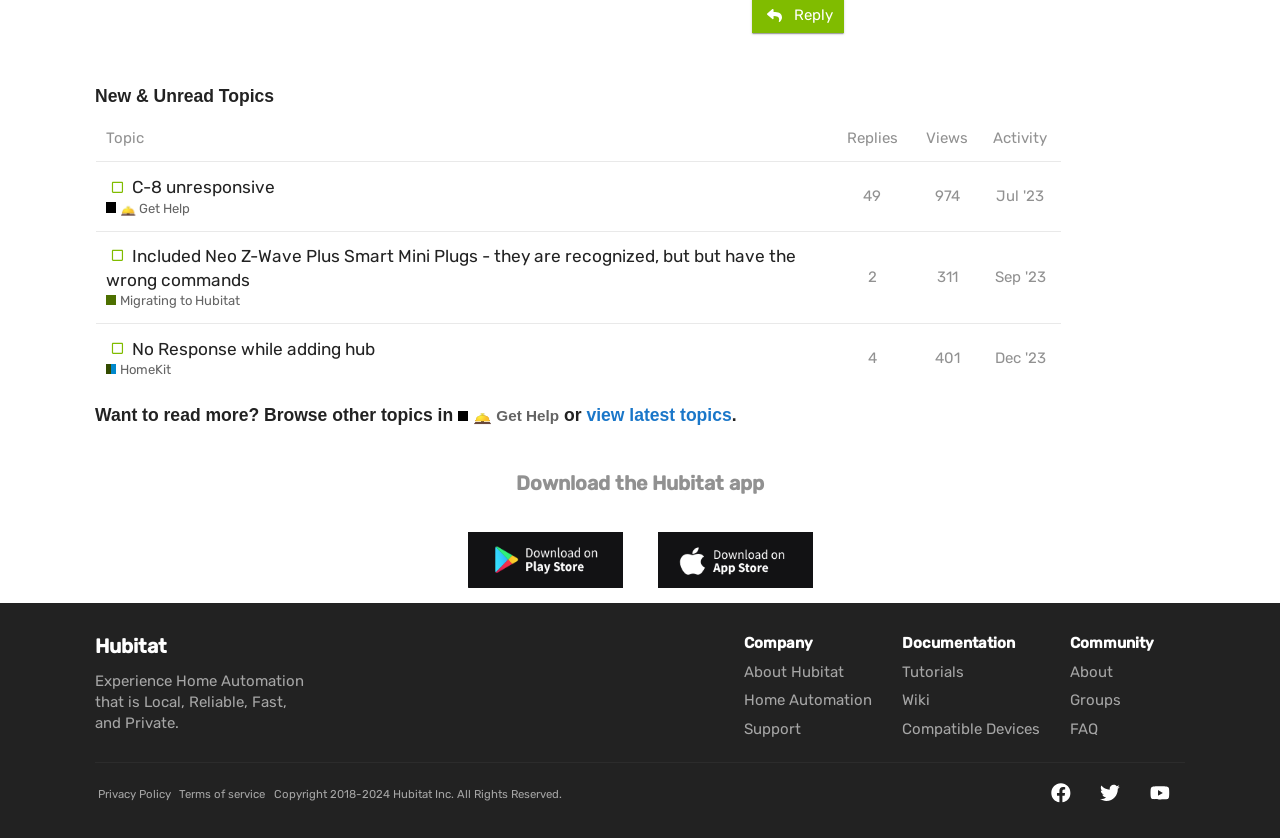Find the bounding box coordinates for the HTML element described in this sentence: "parent_node: Search name="s" placeholder="Search …"". Provide the coordinates as four float numbers between 0 and 1, in the format [left, top, right, bottom].

None